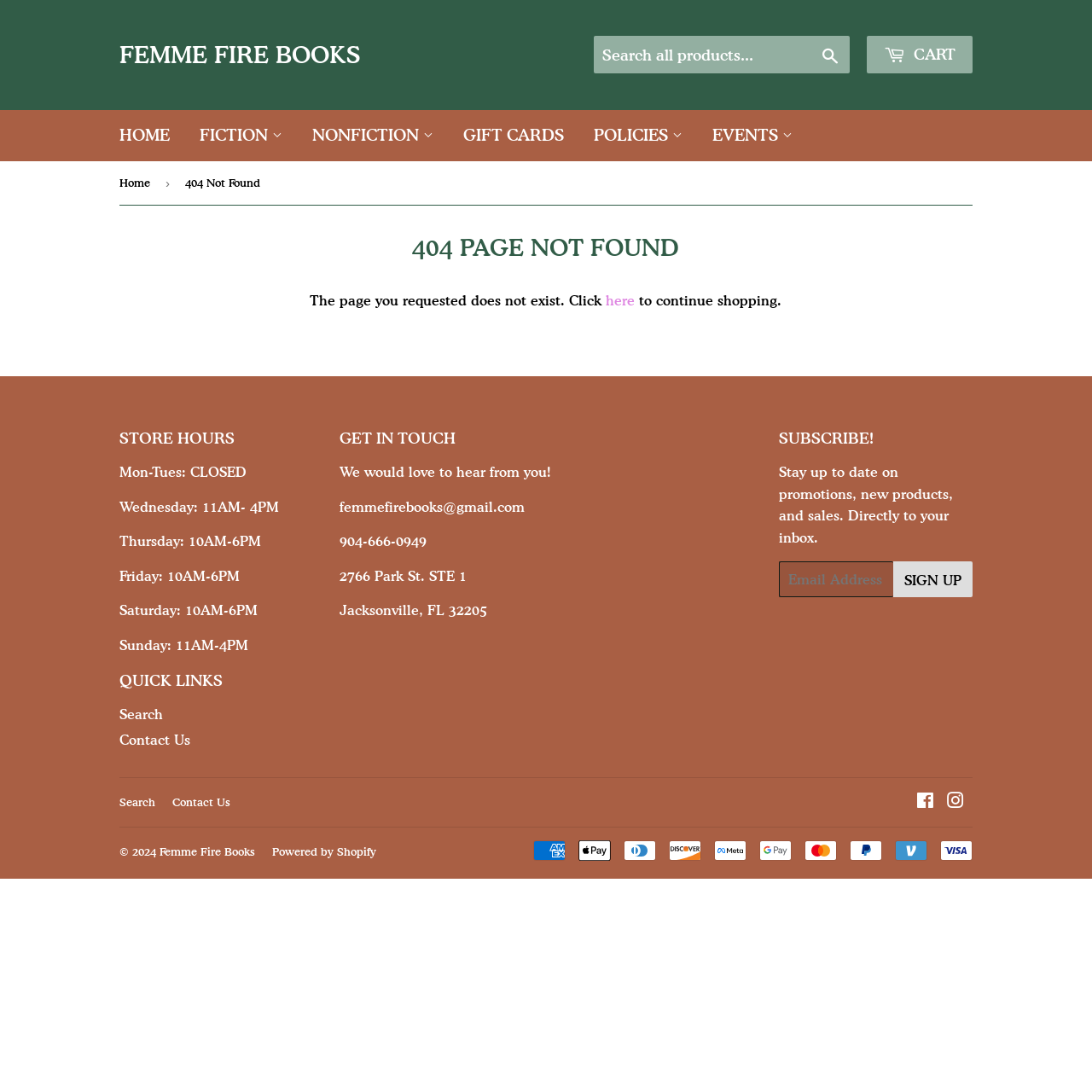What are the store hours on Wednesday?
Provide a fully detailed and comprehensive answer to the question.

The store hours can be found in the 'STORE HOURS' section of the webpage, where it lists the hours for each day of the week. On Wednesday, the store is open from 11AM to 4PM.